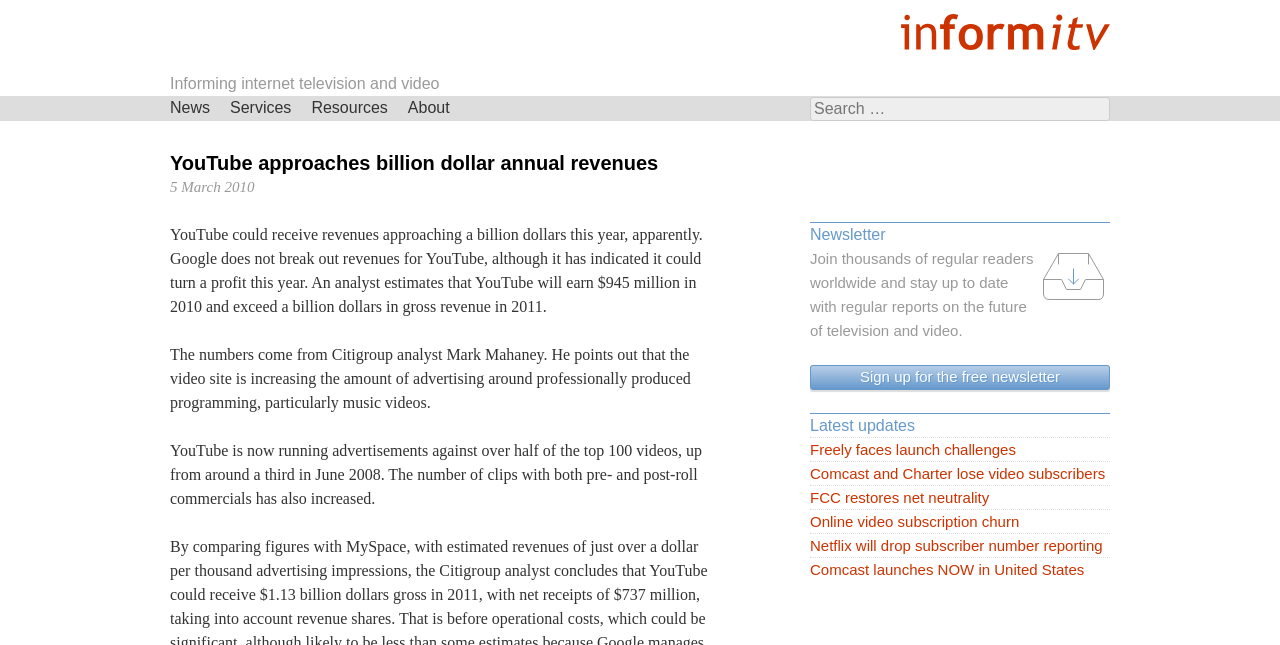Answer with a single word or phrase: 
How many links are there in the 'Latest updates' section?

5